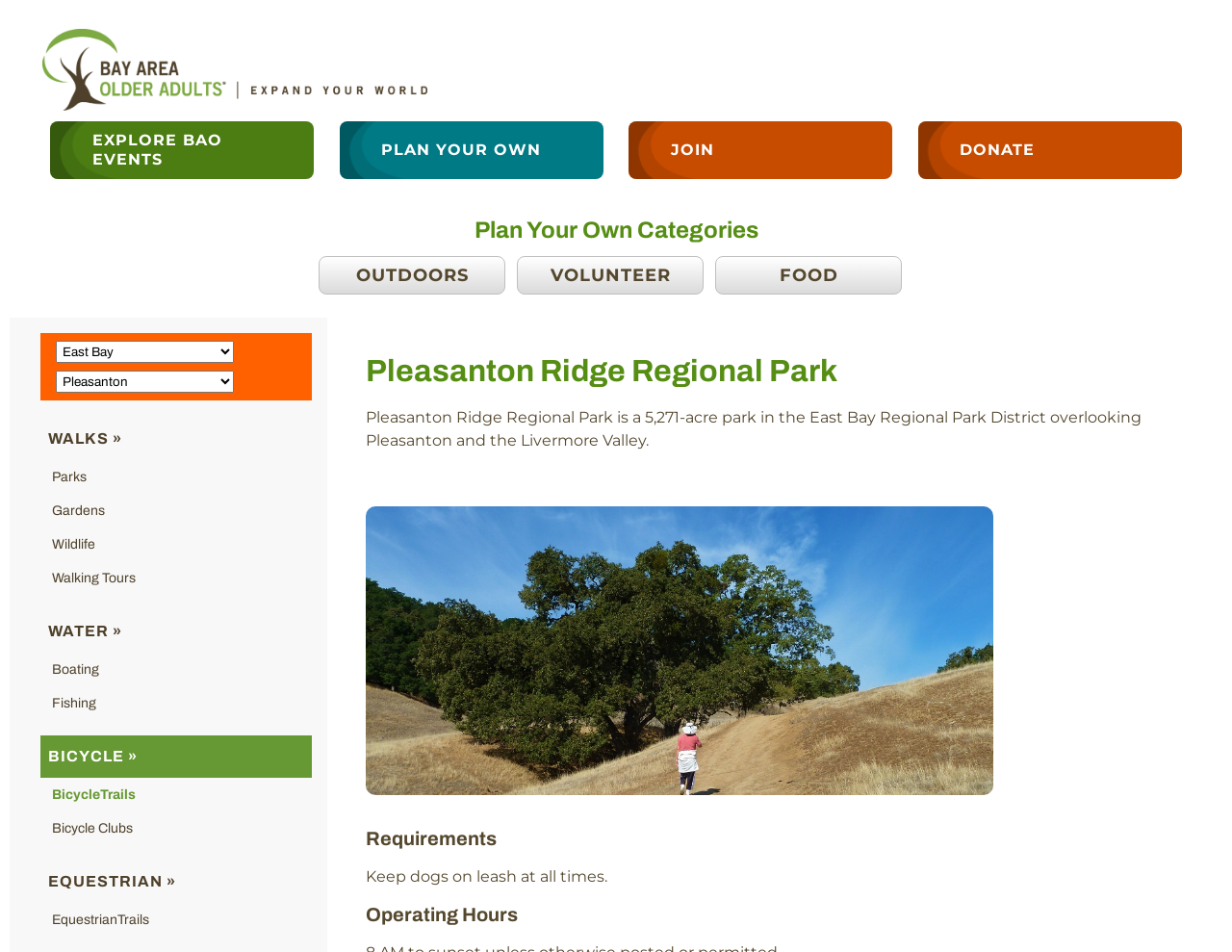What is the size of Pleasanton Ridge Regional Park?
Using the information from the image, answer the question thoroughly.

The webpage provides a description of Pleasanton Ridge Regional Park, which mentions its size as 5,271 acres. This information is available in the StaticText element with the text 'Pleasanton Ridge Regional Park is a 5,271-acre park in the East Bay Regional Park District...'.